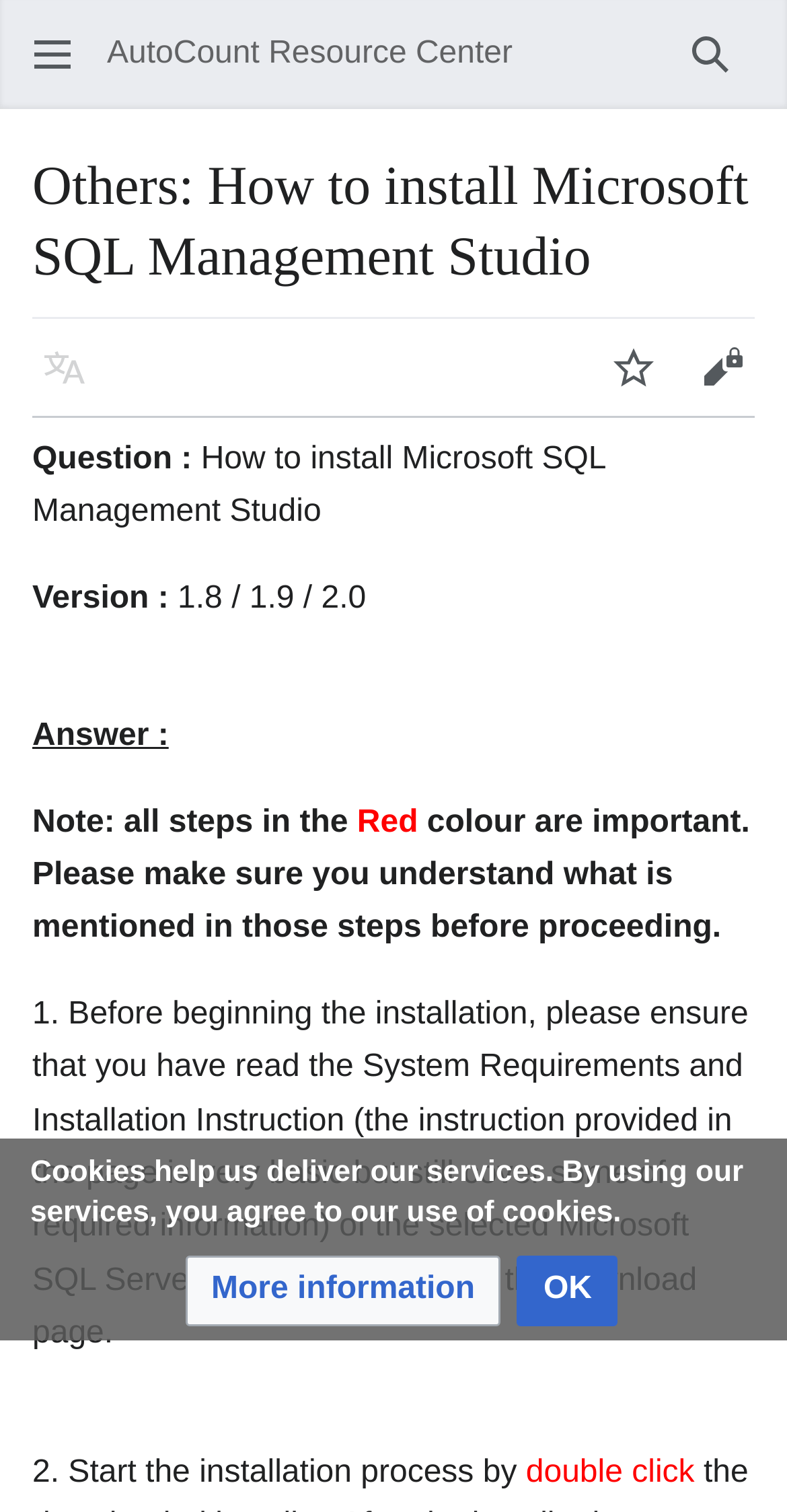Find the bounding box coordinates for the HTML element described as: "Language". The coordinates should consist of four float values between 0 and 1, i.e., [left, top, right, bottom].

[0.026, 0.213, 0.138, 0.272]